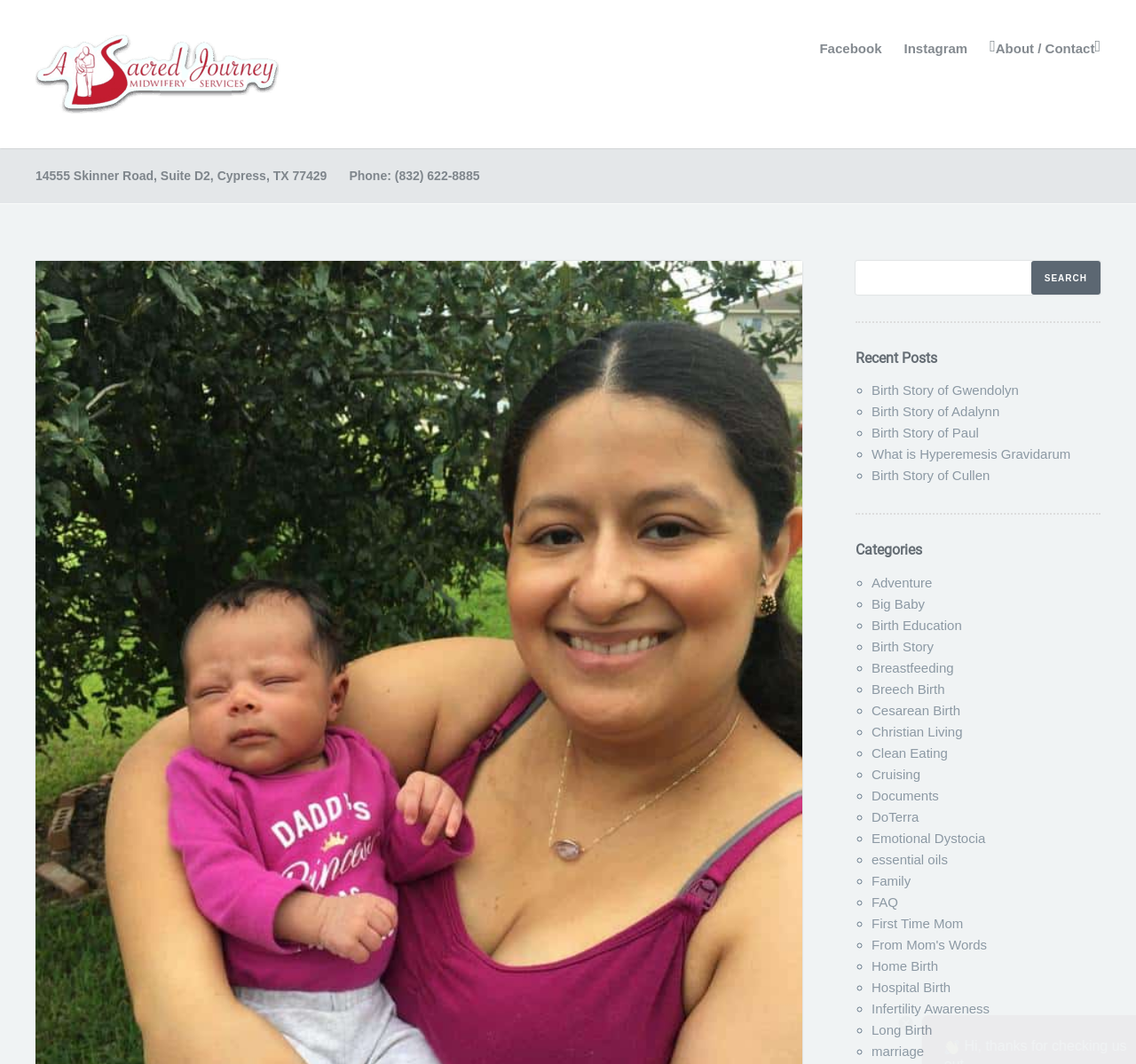Please identify the coordinates of the bounding box for the clickable region that will accomplish this instruction: "Visit Facebook page".

[0.721, 0.032, 0.796, 0.069]